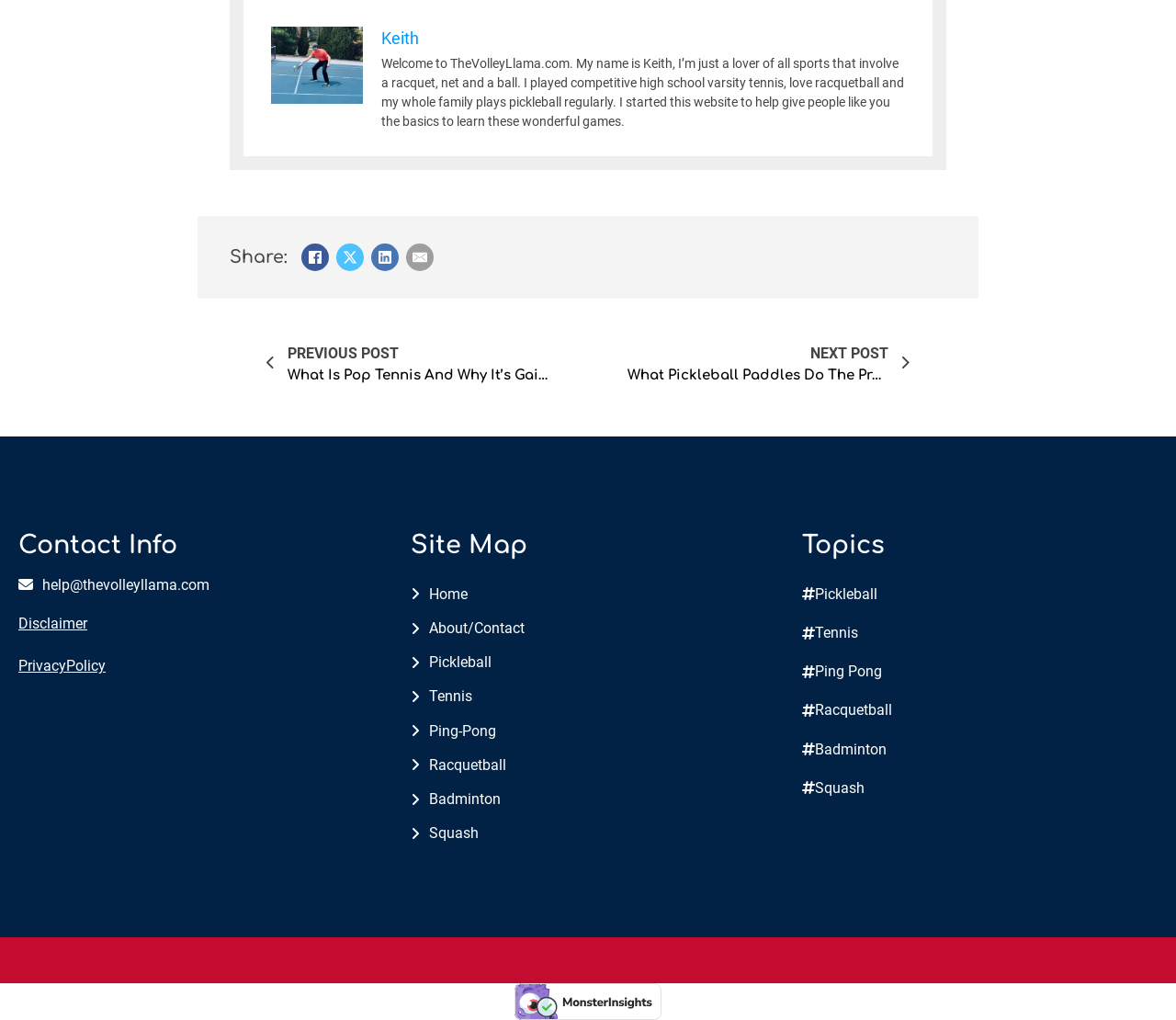Determine the bounding box coordinates of the target area to click to execute the following instruction: "Click on the Facebook link to share."

[0.256, 0.239, 0.28, 0.266]